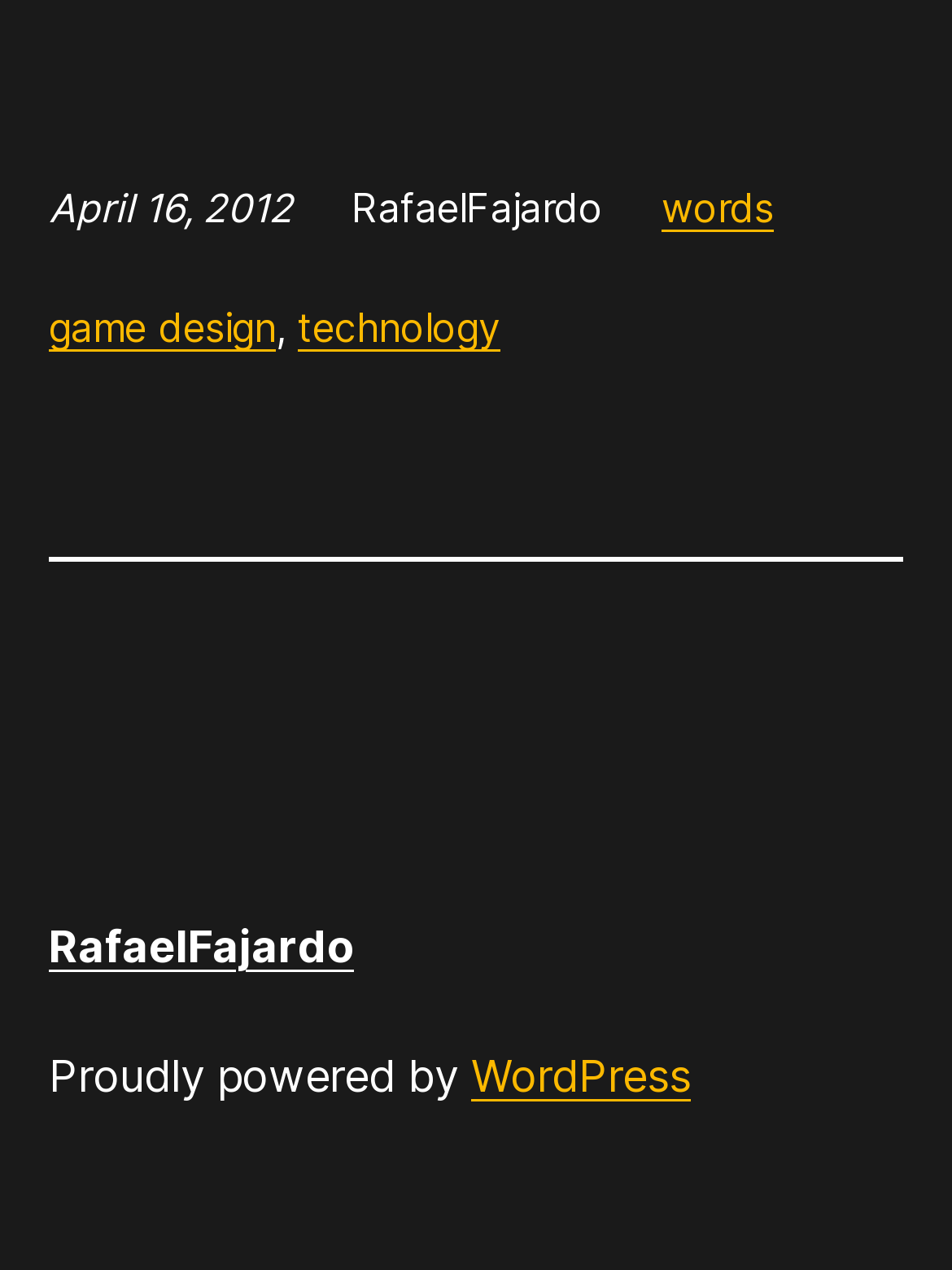What is the platform used to power the website?
Carefully analyze the image and provide a thorough answer to the question.

The platform used to power the website is WordPress, which is mentioned in the footer section of the webpage, along with the phrase 'Proudly powered by'.